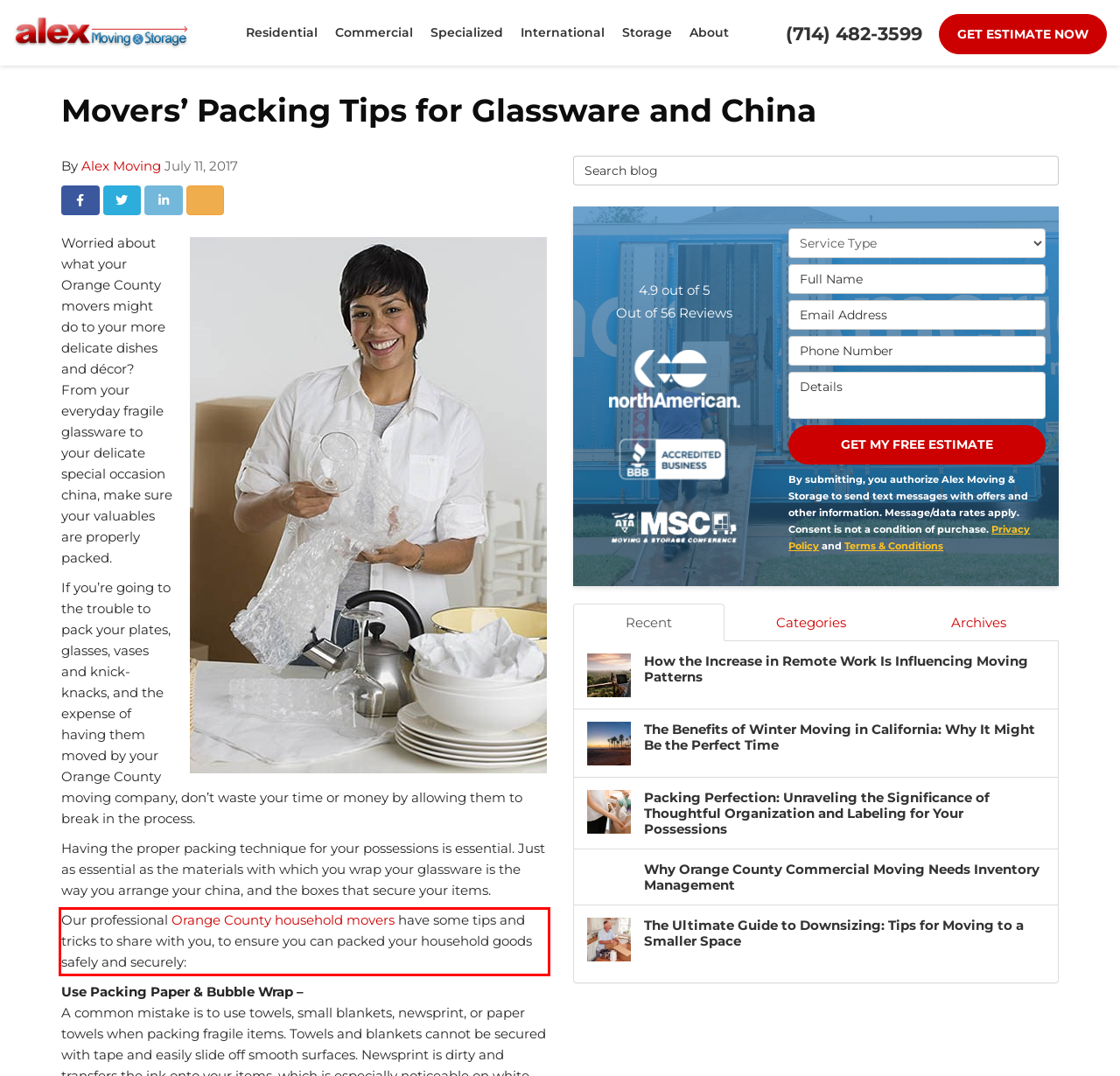Inspect the webpage screenshot that has a red bounding box and use OCR technology to read and display the text inside the red bounding box.

Our professional Orange County household movers have some tips and tricks to share with you, to ensure you can packed your household goods safely and securely: